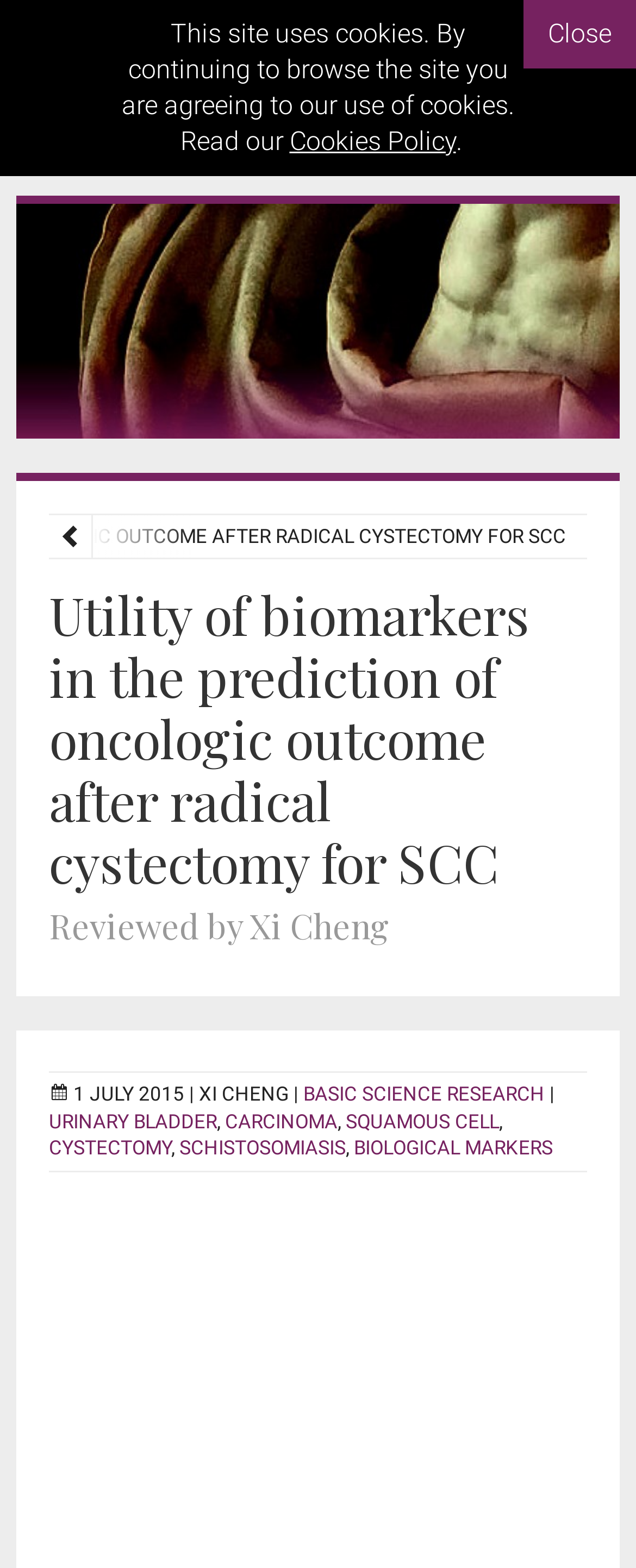Please find the bounding box coordinates of the element that you should click to achieve the following instruction: "explore research on BIOLOGICAL MARKERS". The coordinates should be presented as four float numbers between 0 and 1: [left, top, right, bottom].

[0.556, 0.725, 0.869, 0.739]